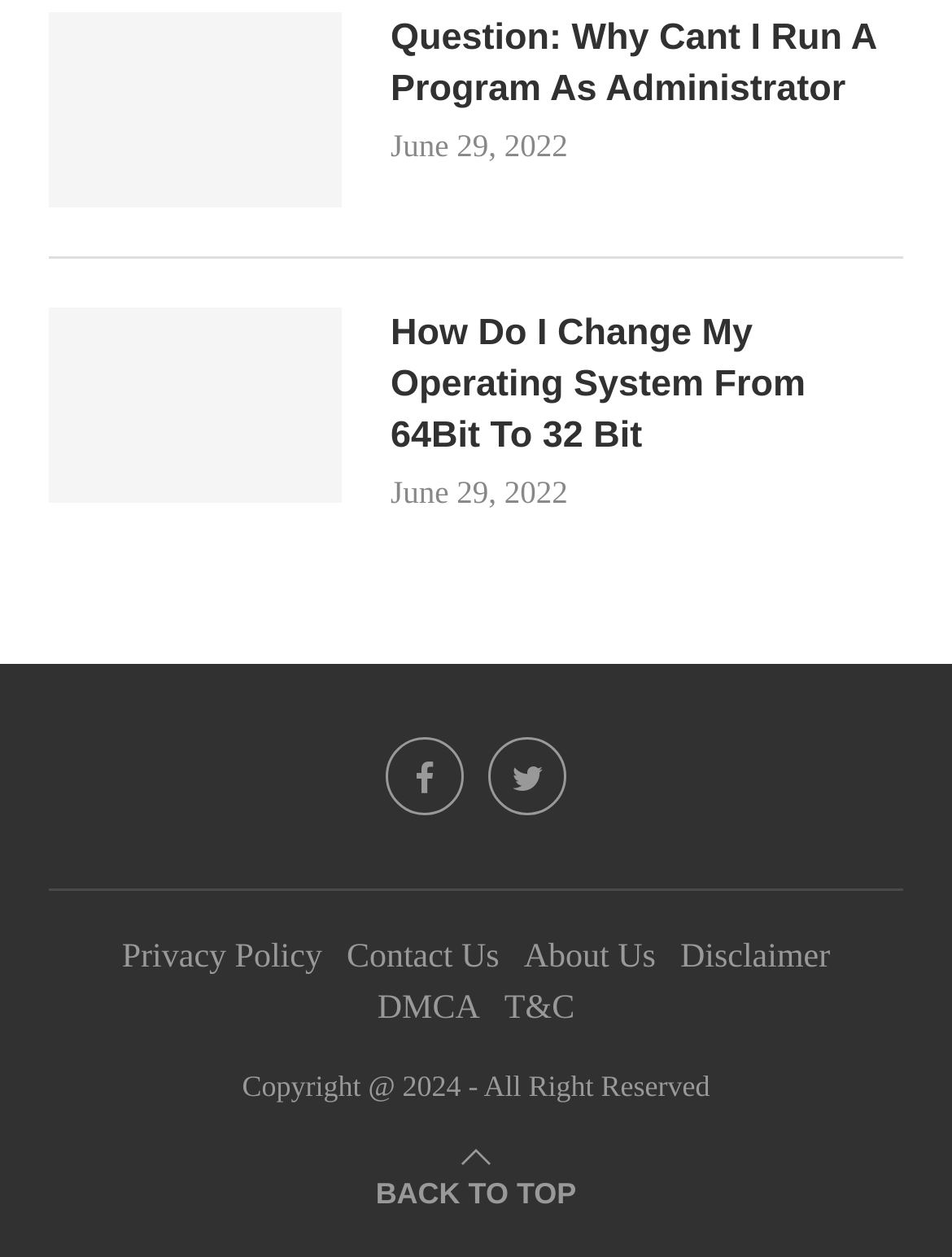Find the bounding box coordinates of the element I should click to carry out the following instruction: "View question about running a program as administrator".

[0.051, 0.009, 0.359, 0.165]